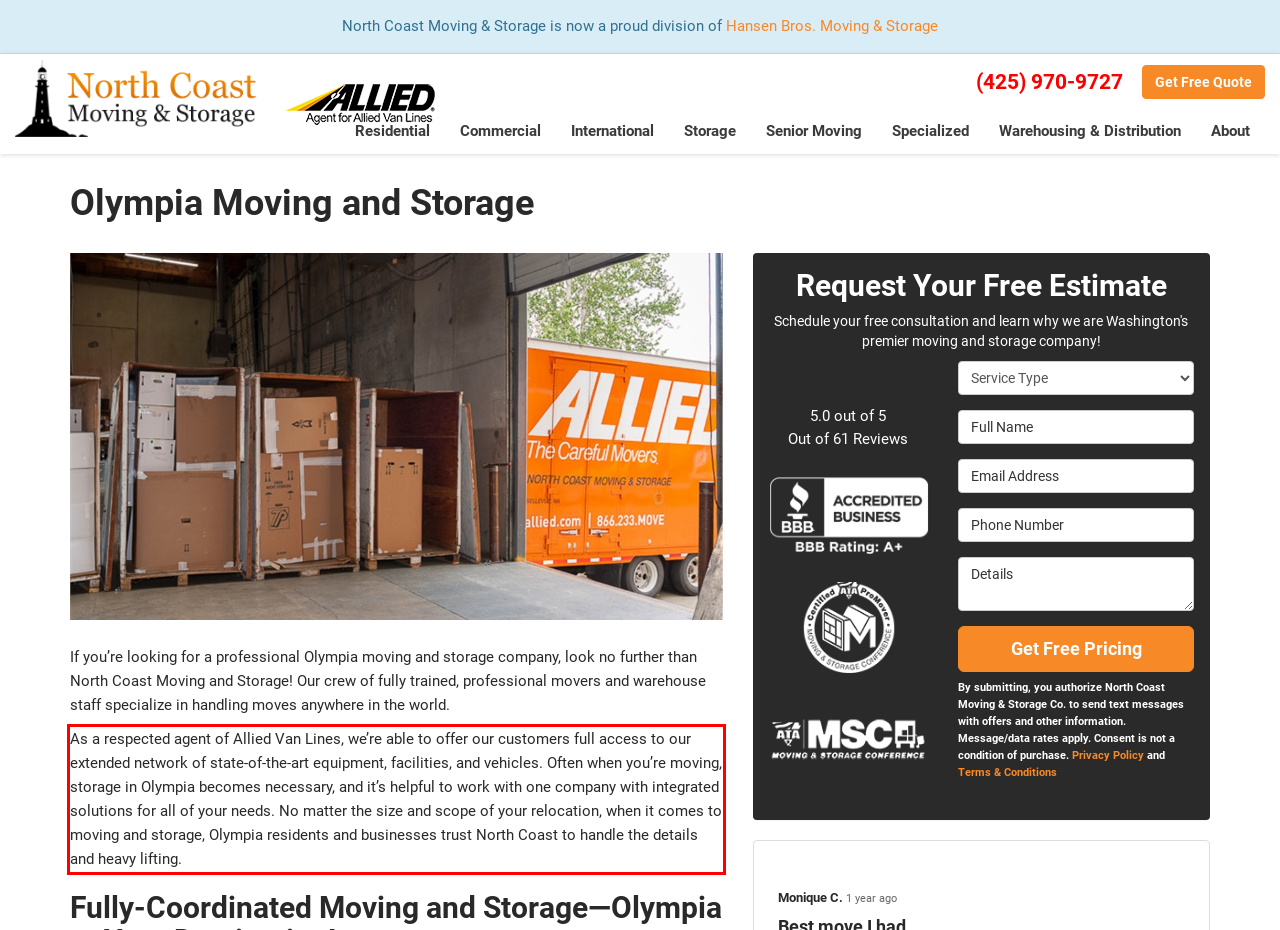Analyze the screenshot of the webpage and extract the text from the UI element that is inside the red bounding box.

As a respected agent of Allied Van Lines, we’re able to offer our customers full access to our extended network of state-of-the-art equipment, facilities, and vehicles. Often when you’re moving, storage in Olympia becomes necessary, and it’s helpful to work with one company with integrated solutions for all of your needs. No matter the size and scope of your relocation, when it comes to moving and storage, Olympia residents and businesses trust North Coast to handle the details and heavy lifting.